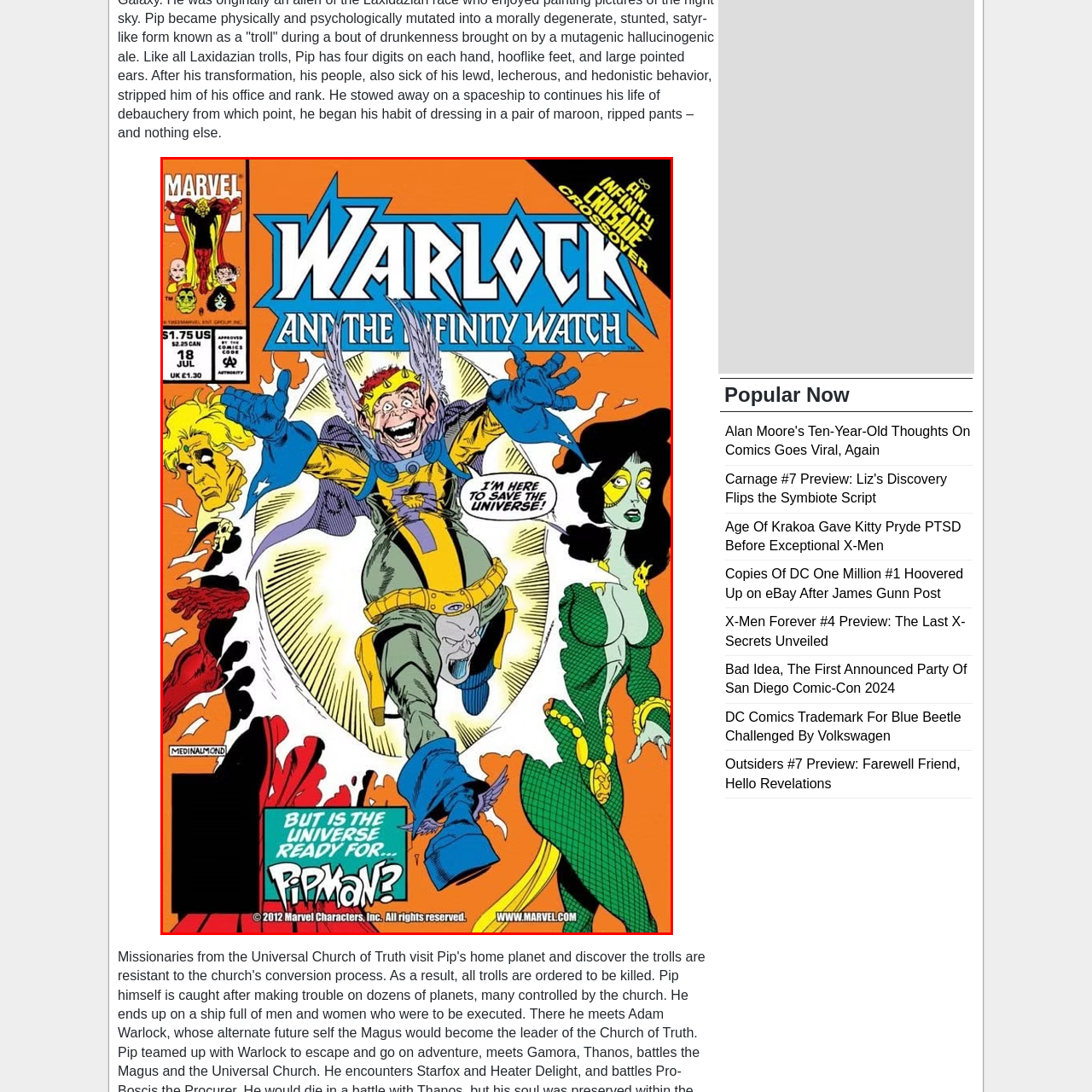What is the issue number of this comic book?
Refer to the image highlighted by the red box and give a one-word or short-phrase answer reflecting what you see.

18